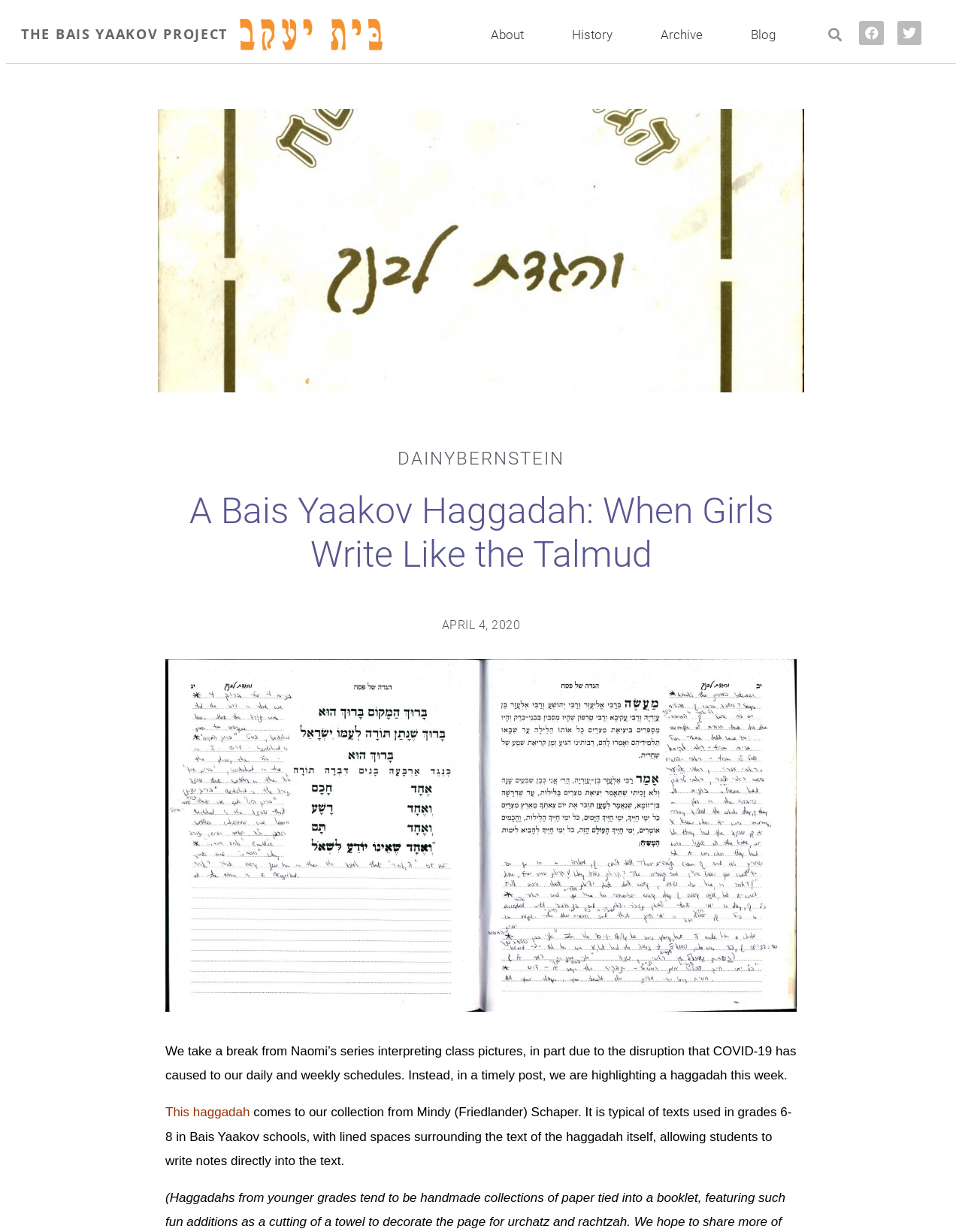Provide an in-depth caption for the contents of the webpage.

This webpage is about a specific Haggadah from the Bais Yaakov Project. At the top, there is a navigation menu with links to "THE BAIS YAAKOV PROJECT", "About", "History", "Archive", and "Blog". The menu items are aligned horizontally, with "THE BAIS YAAKOV PROJECT" on the left and "Blog" on the right. 

Below the navigation menu, there is a search bar with a "Search" button. To the right of the search bar, there are social media links to Facebook and Twitter. 

On the left side of the page, there is a large image of a Haggadah cover, which takes up about half of the page's height. Above the image, there is a heading with the name "DAINYBERNSTEIN". Below the image, there is a heading with the title "A Bais Yaakov Haggadah: When Girls Write Like the Talmud". 

To the right of the image, there is a time stamp indicating the post was made on April 4, 2020. Below the time stamp, there is a large image of a printed text surrounded by handwritten notes. 

Below the second image, there is a block of text describing the Haggadah, which is highlighted in a timely post due to the COVID-19 pandemic. The text explains that the Haggadah comes from Mindy (Friedlander) Schaper and is typical of texts used in grades 6-8 in Bais Yaakov schools, with lined spaces surrounding the text of the Haggadah itself, allowing students to write notes directly into the text. There is also a link to "This haggadah" within the text.